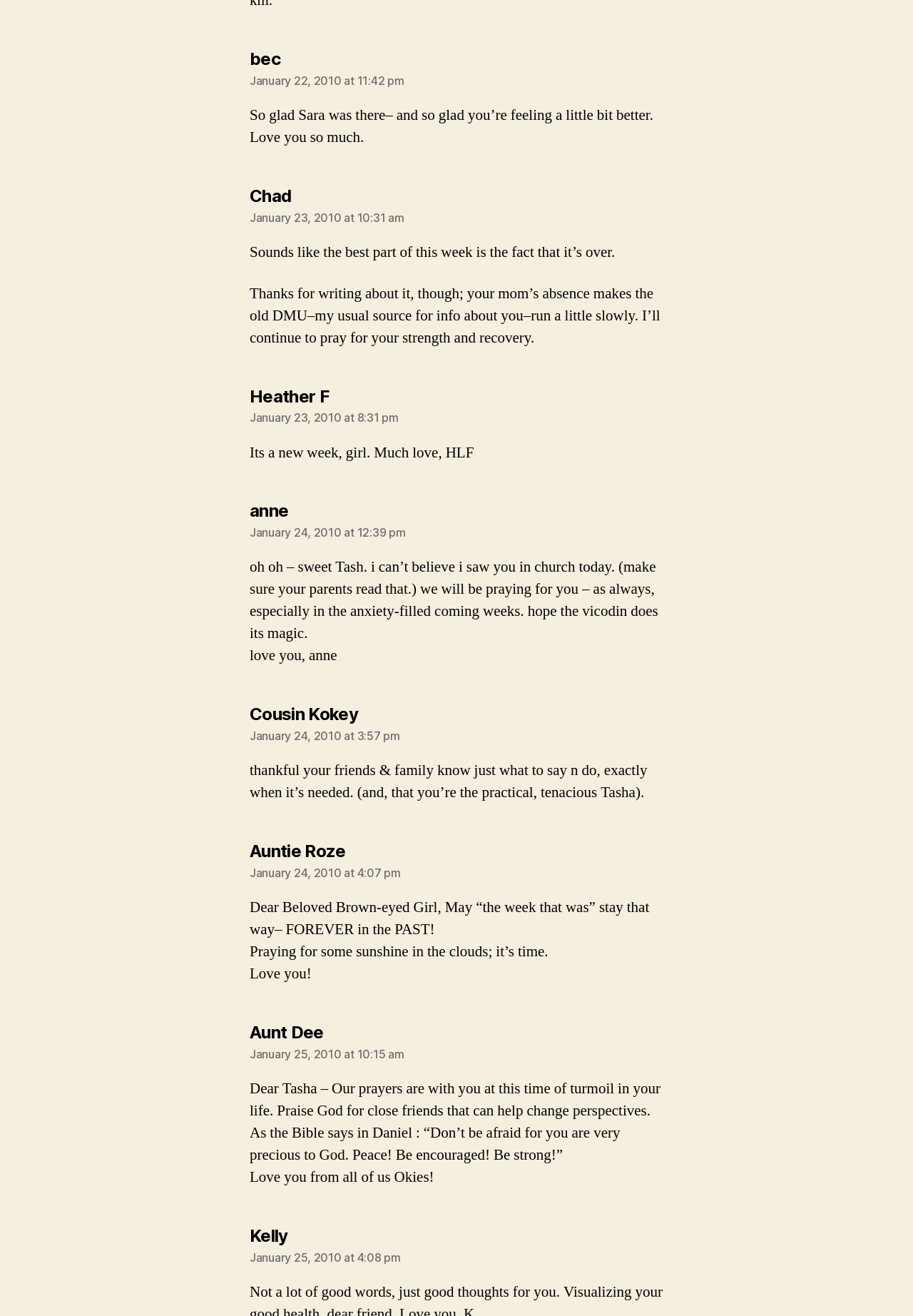What is the name of the person who wrote the first comment?
Using the image as a reference, give a one-word or short phrase answer.

bec